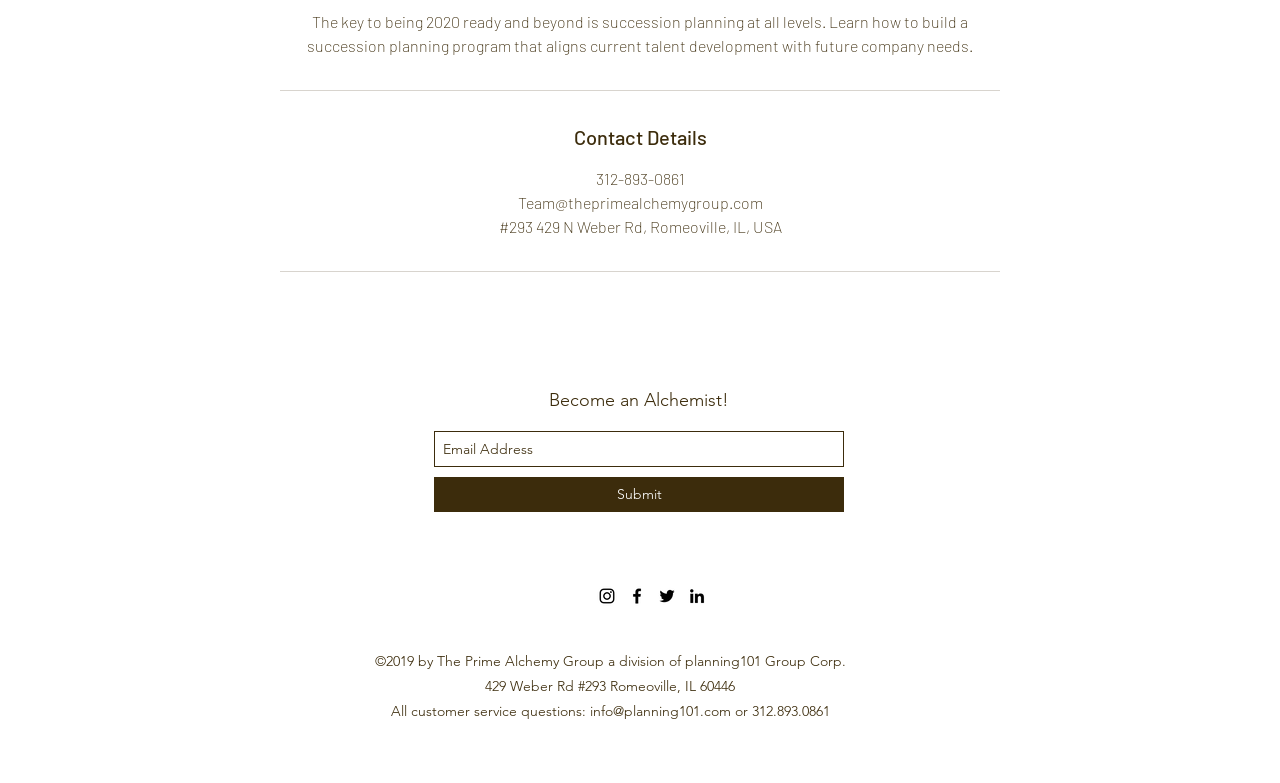Find the UI element described as: "Submit" and predict its bounding box coordinates. Ensure the coordinates are four float numbers between 0 and 1, [left, top, right, bottom].

[0.339, 0.609, 0.659, 0.654]